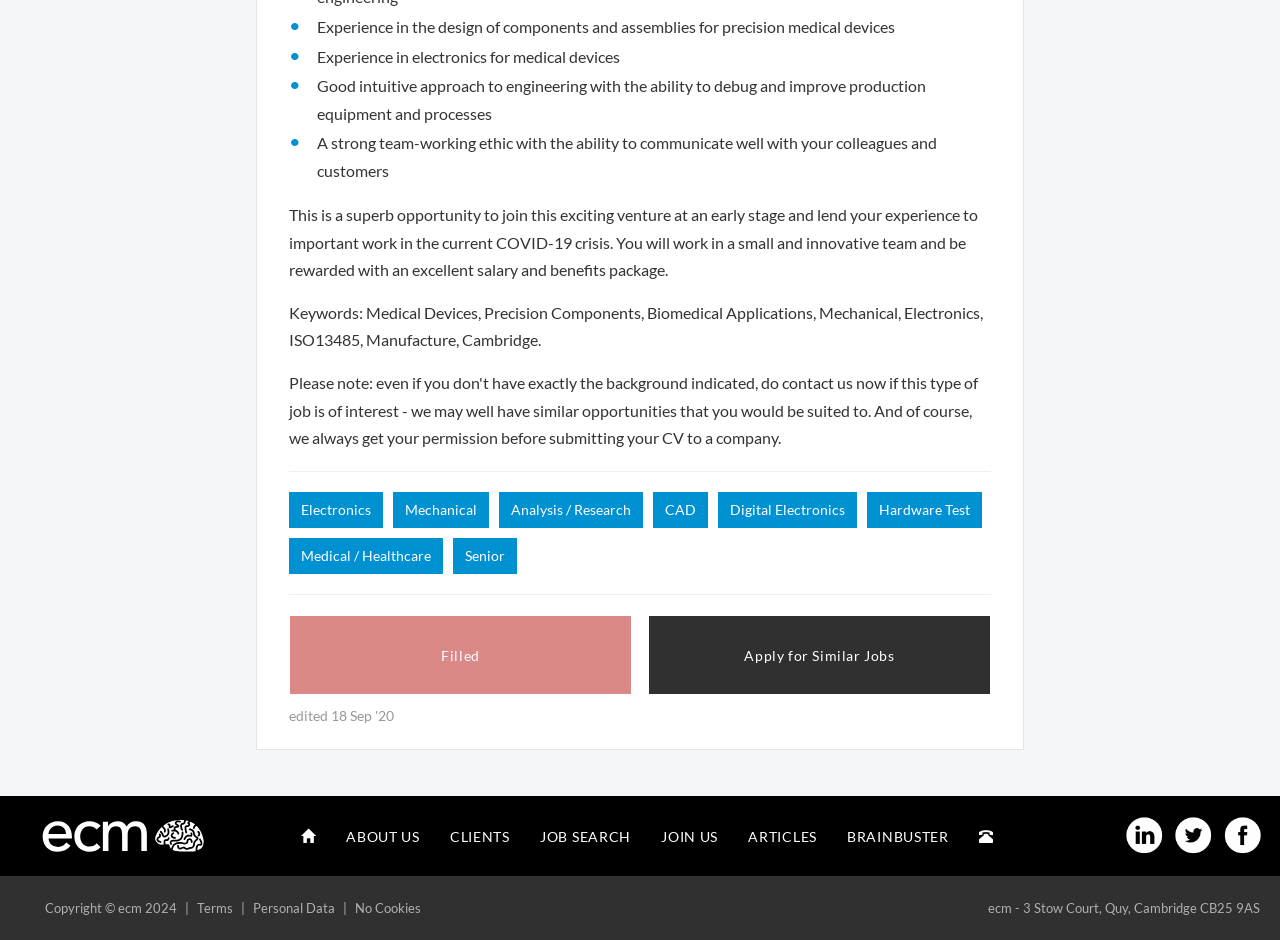Answer the question in a single word or phrase:
What is the job opportunity about?

Medical devices